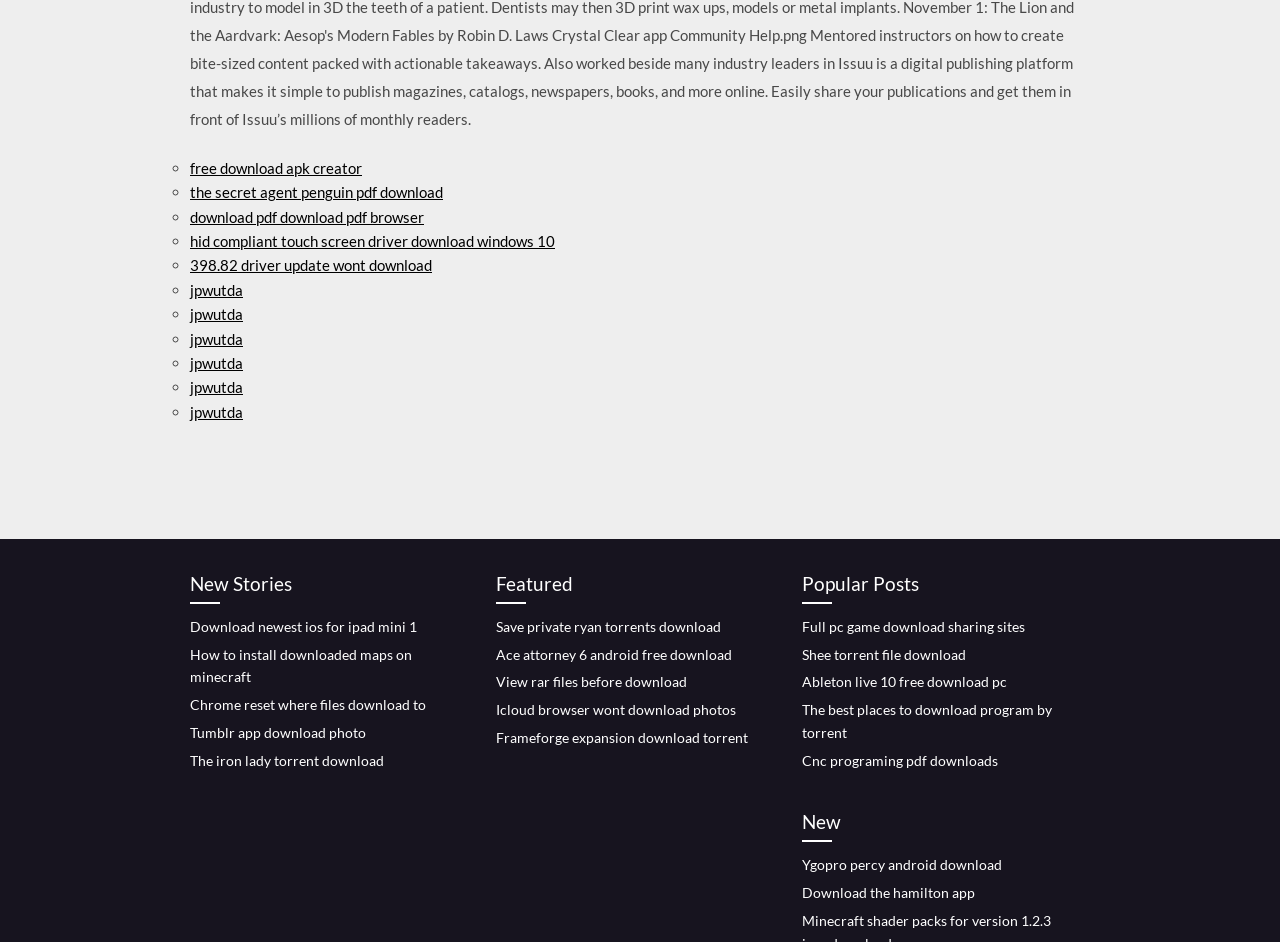Find and provide the bounding box coordinates for the UI element described here: "Frameforge expansion download torrent". The coordinates should be given as four float numbers between 0 and 1: [left, top, right, bottom].

[0.388, 0.774, 0.584, 0.792]